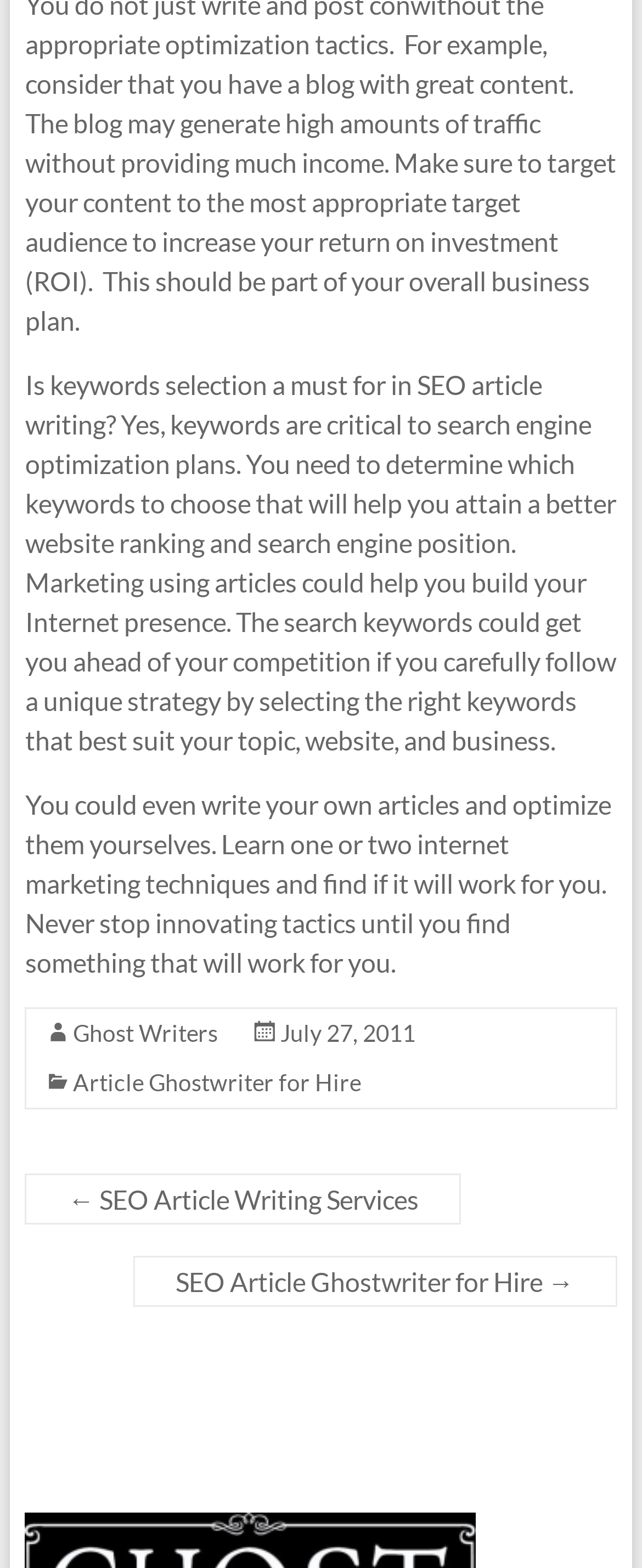Locate the UI element described as follows: "Ghost Writers". Return the bounding box coordinates as four float numbers between 0 and 1 in the order [left, top, right, bottom].

[0.114, 0.65, 0.339, 0.668]